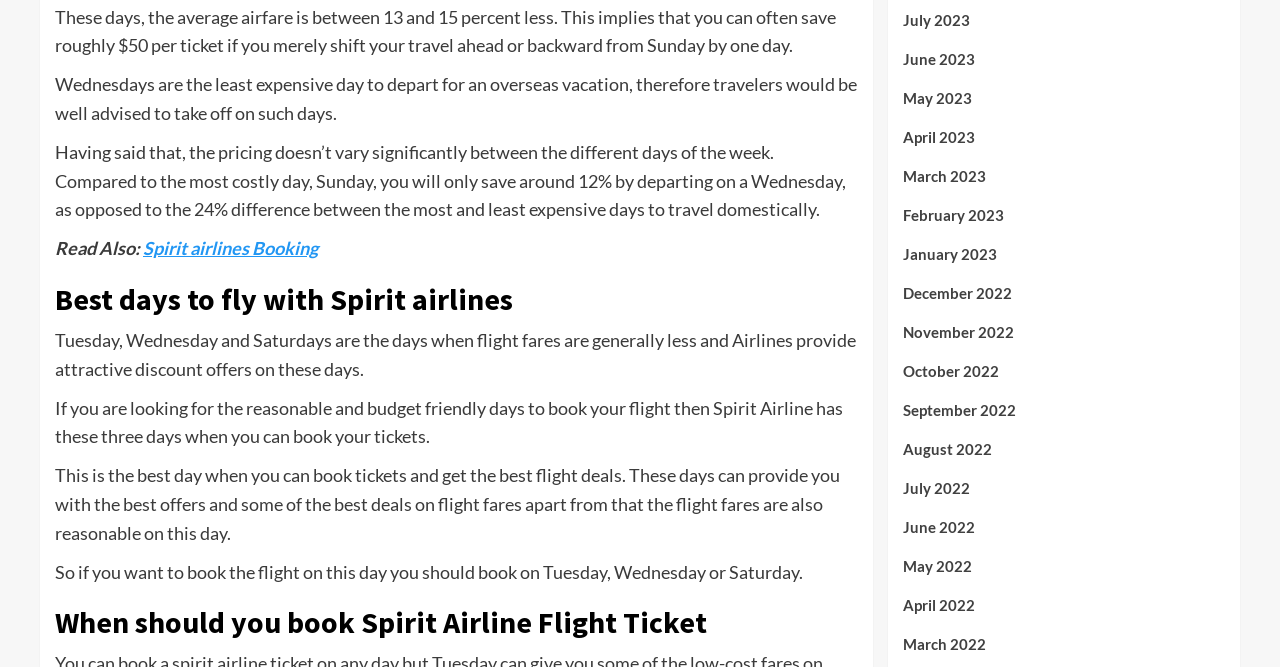Show the bounding box coordinates for the element that needs to be clicked to execute the following instruction: "Click on 'Spirit airlines Booking'". Provide the coordinates in the form of four float numbers between 0 and 1, i.e., [left, top, right, bottom].

[0.112, 0.356, 0.248, 0.389]